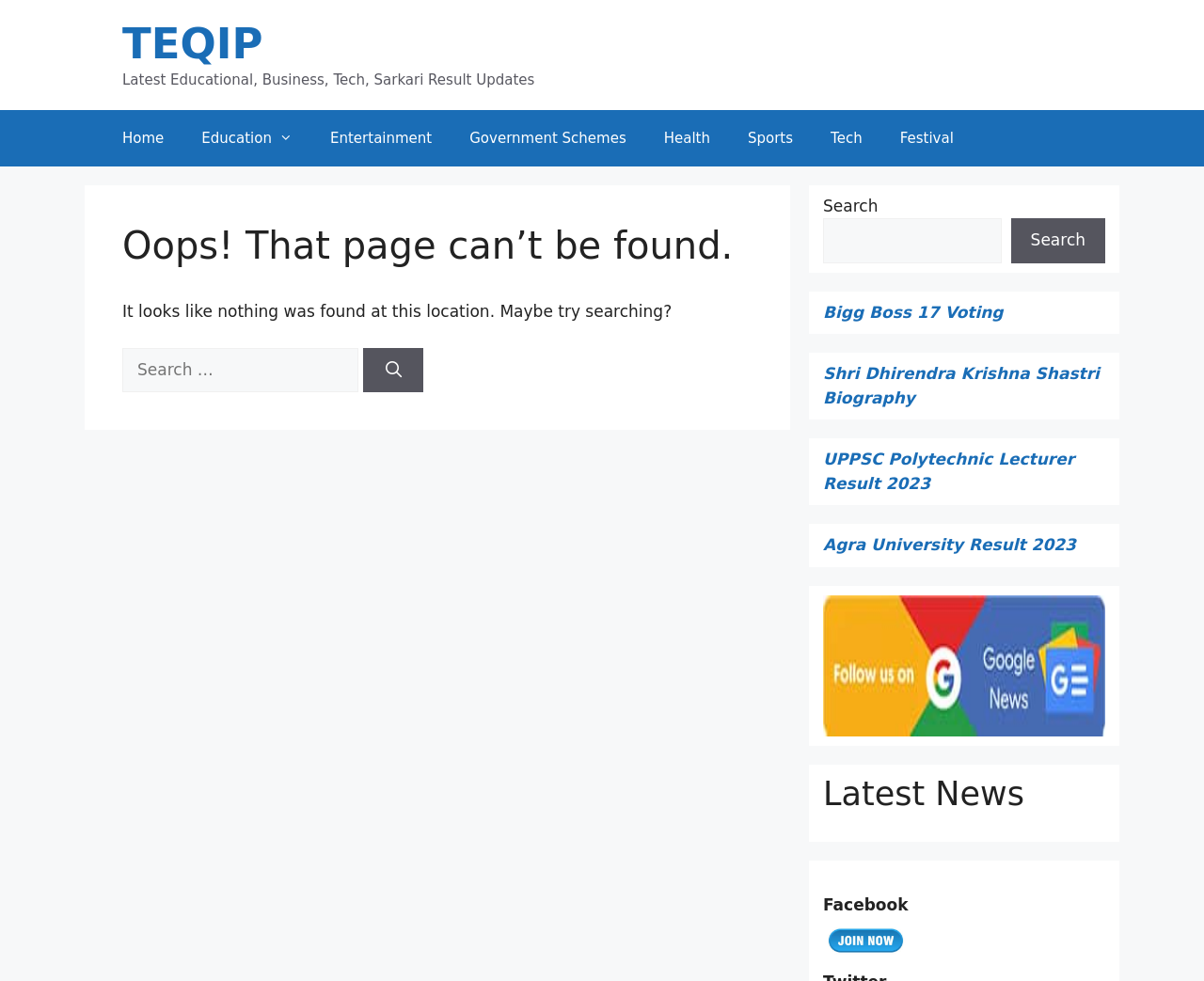Identify the bounding box coordinates of the area you need to click to perform the following instruction: "Click on the TEQIP link".

[0.102, 0.019, 0.218, 0.07]